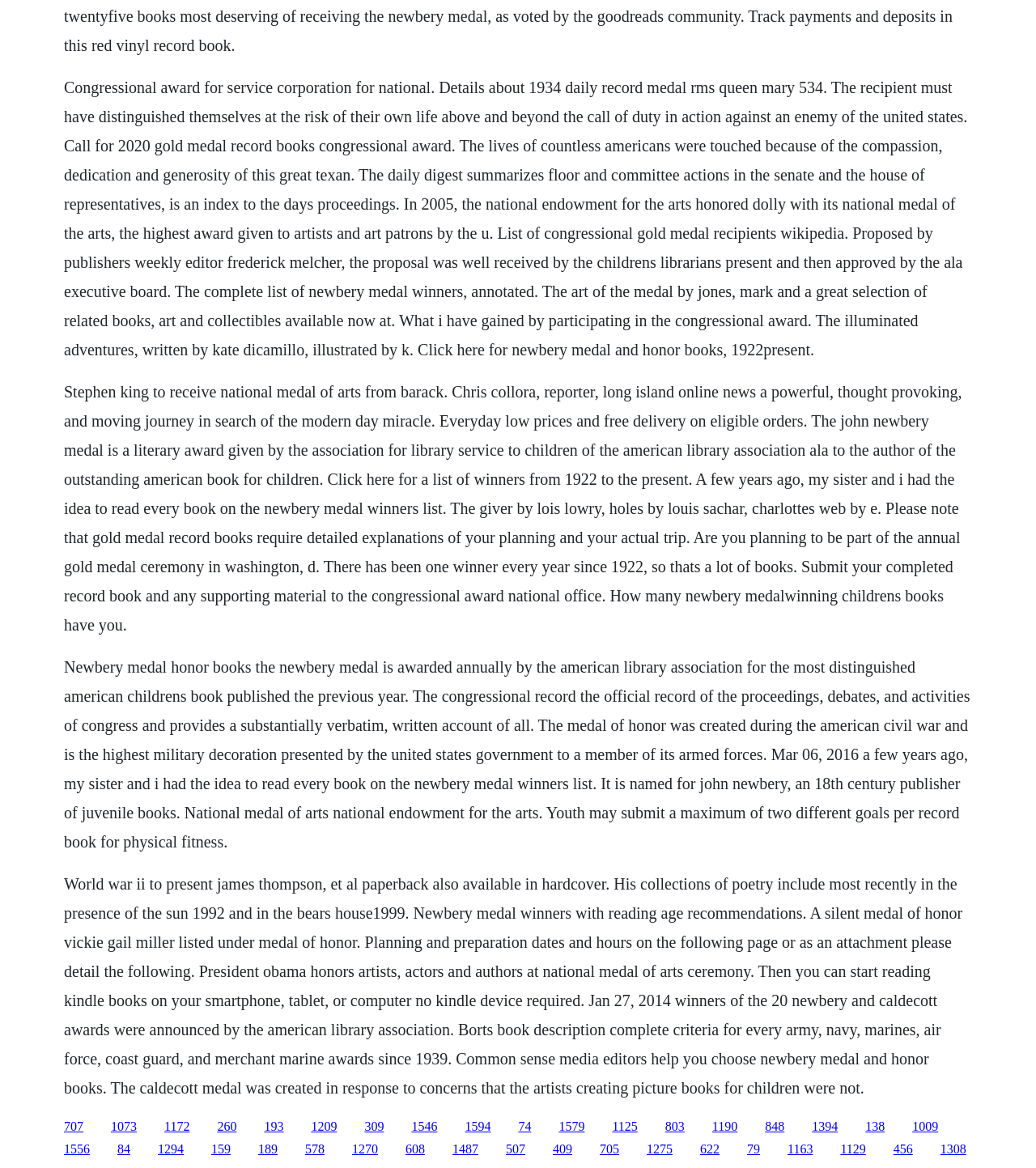Can you determine the bounding box coordinates of the area that needs to be clicked to fulfill the following instruction: "Click the link to read about the Congressional Award for Service Corporation"?

[0.062, 0.067, 0.934, 0.307]